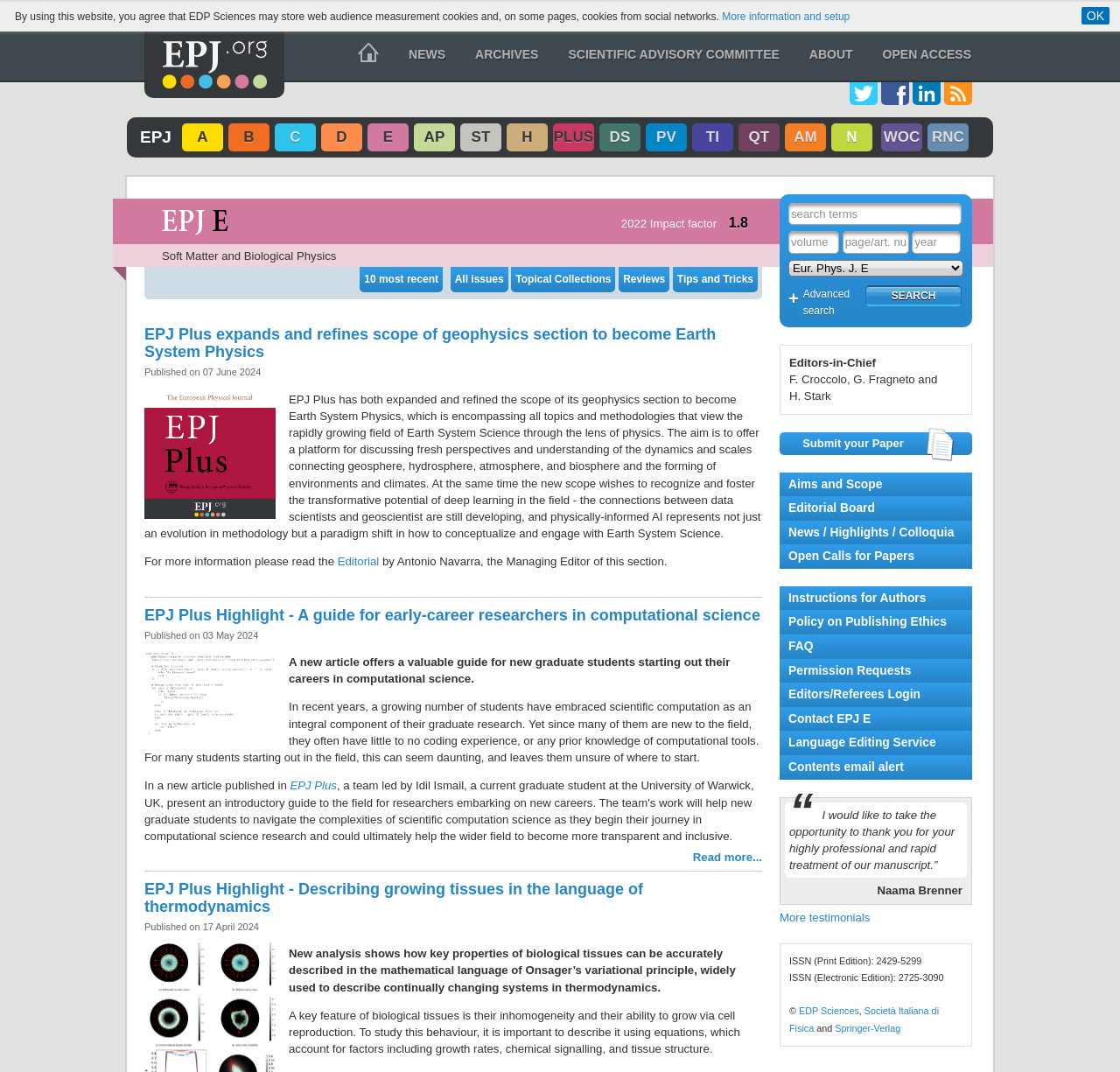Could you provide the bounding box coordinates for the portion of the screen to click to complete this instruction: "Read the editorial about Earth System Physics"?

[0.301, 0.518, 0.339, 0.53]